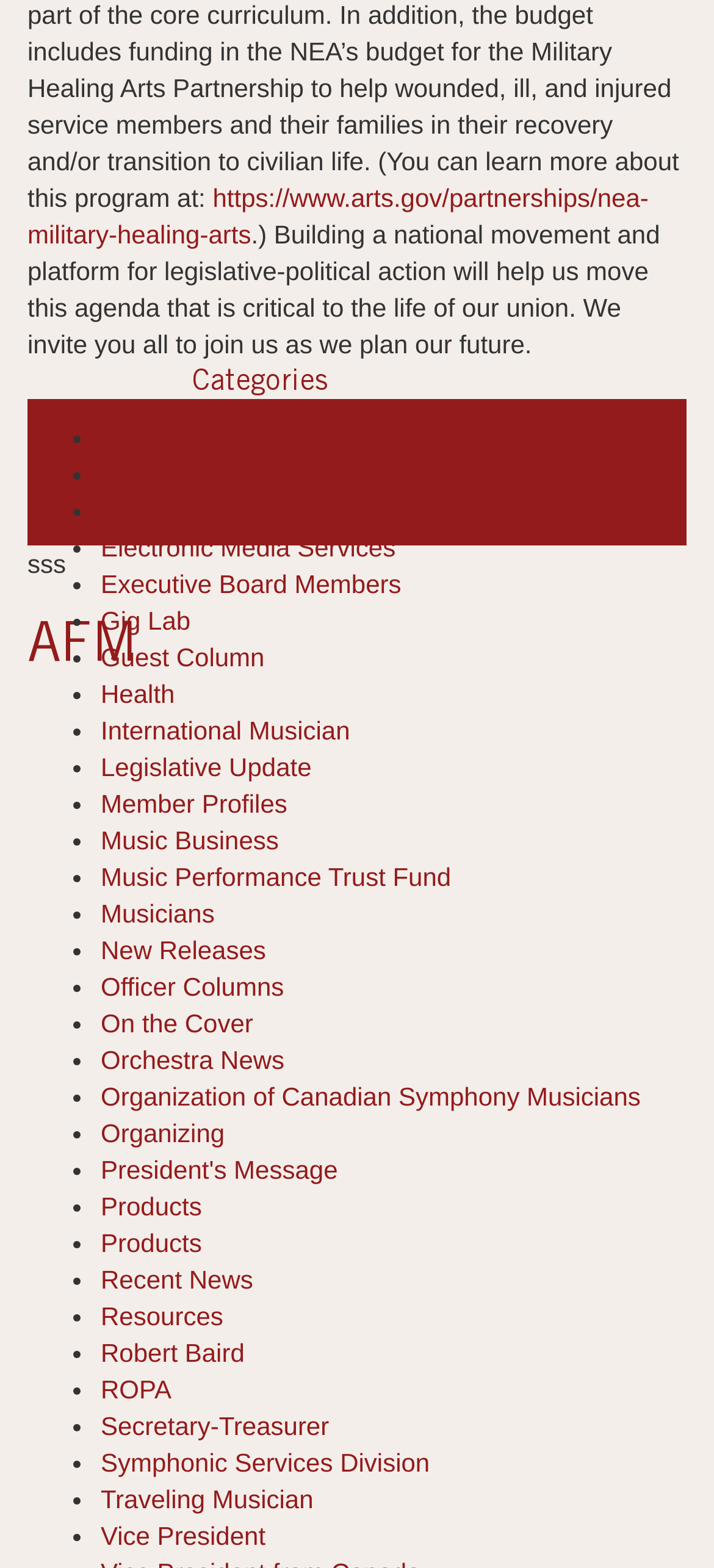Is there a link to 'Music Performance Trust Fund' on the webpage?
Respond with a short answer, either a single word or a phrase, based on the image.

Yes